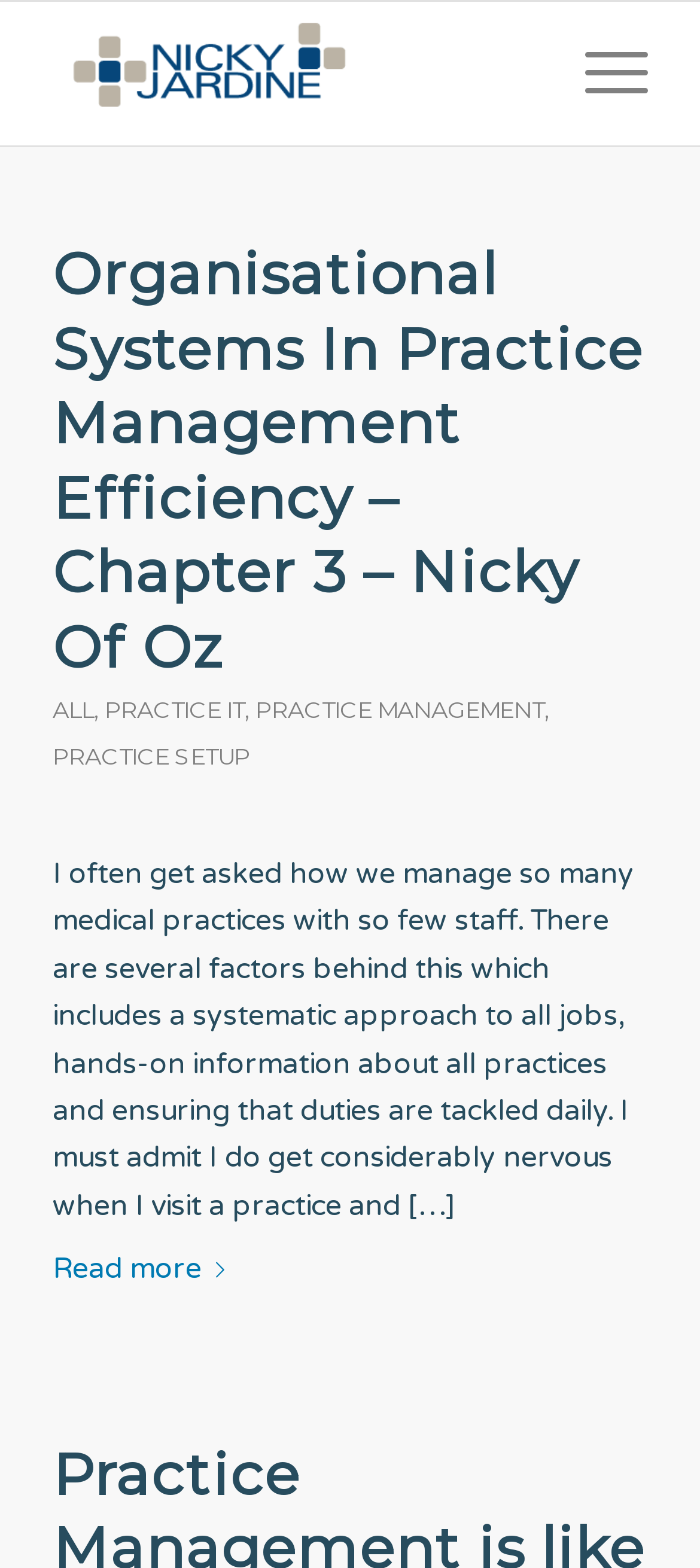Please identify the bounding box coordinates of the region to click in order to complete the task: "Go to the Menu". The coordinates must be four float numbers between 0 and 1, specified as [left, top, right, bottom].

[0.784, 0.001, 0.925, 0.093]